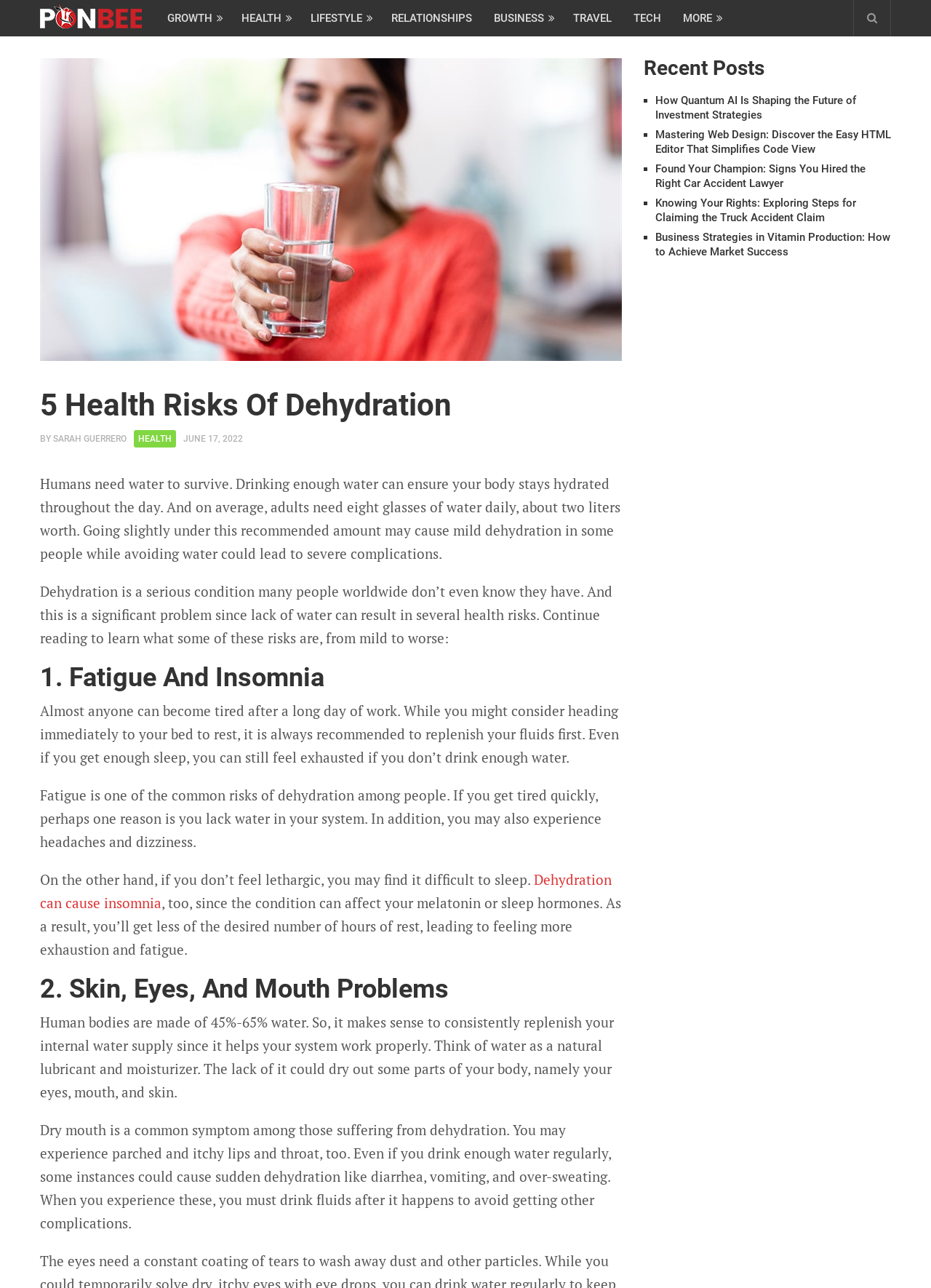Refer to the element description Google Maps and identify the corresponding bounding box in the screenshot. Format the coordinates as (top-left x, top-left y, bottom-right x, bottom-right y) with values in the range of 0 to 1.

None